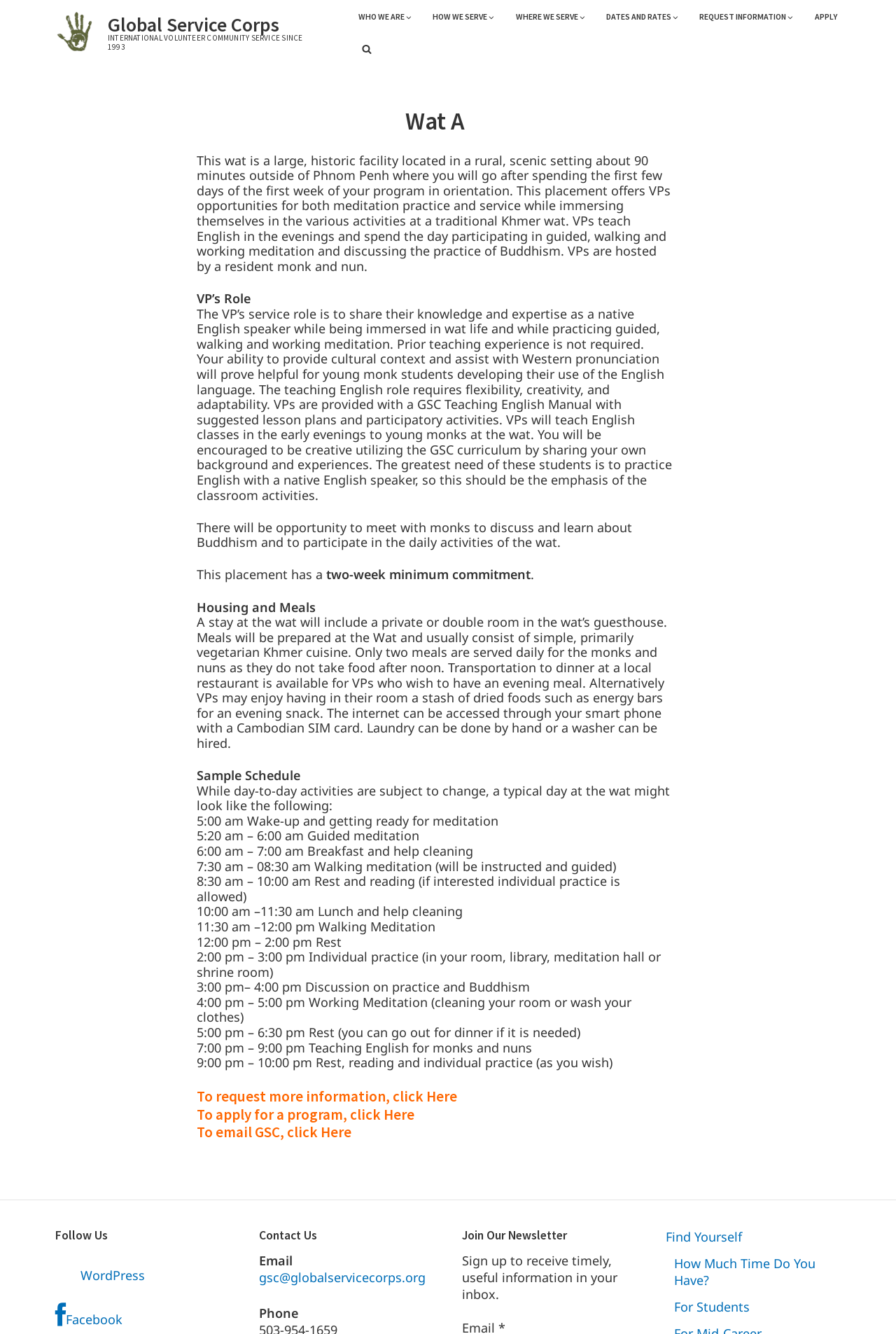Could you indicate the bounding box coordinates of the region to click in order to complete this instruction: "Click the 'APPLY' button".

[0.9, 0.0, 0.944, 0.026]